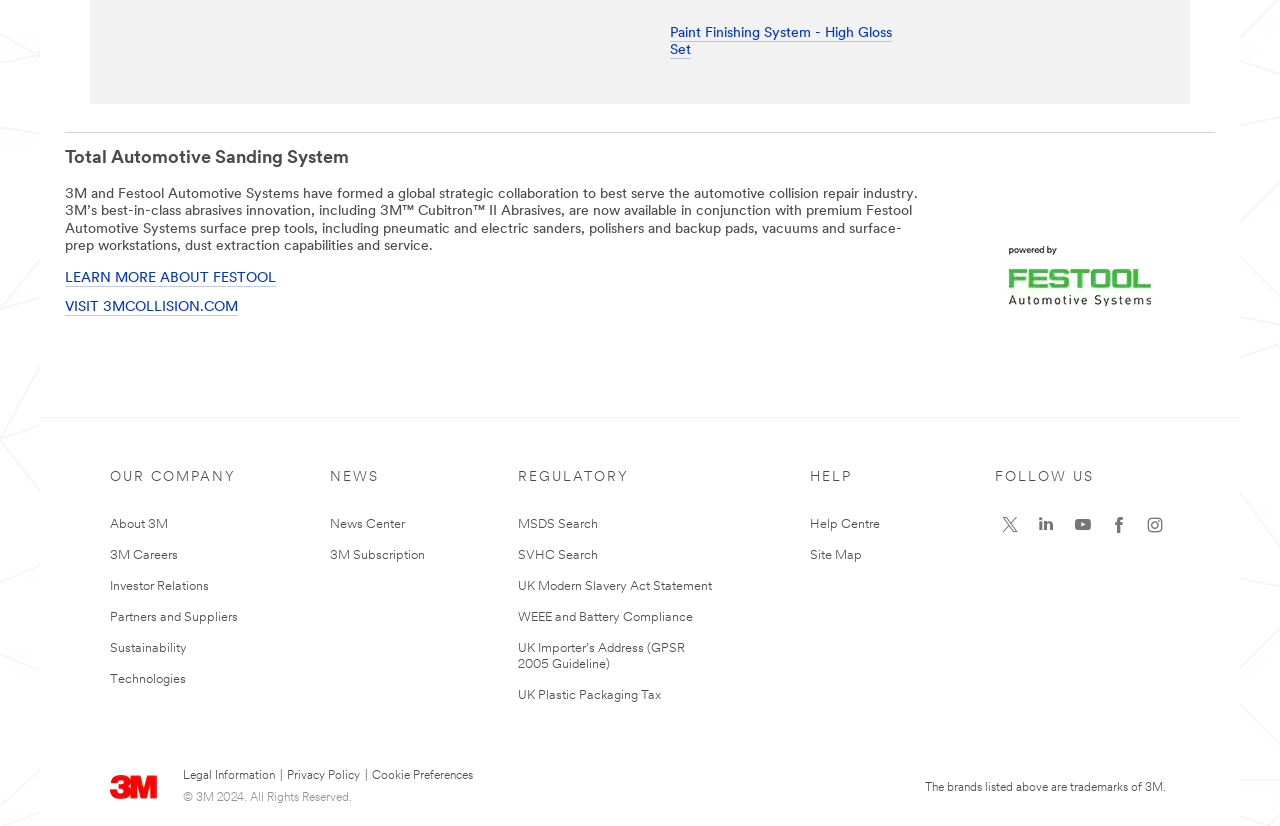Locate the bounding box coordinates of the item that should be clicked to fulfill the instruction: "Explore Laajverd Visiting School".

None